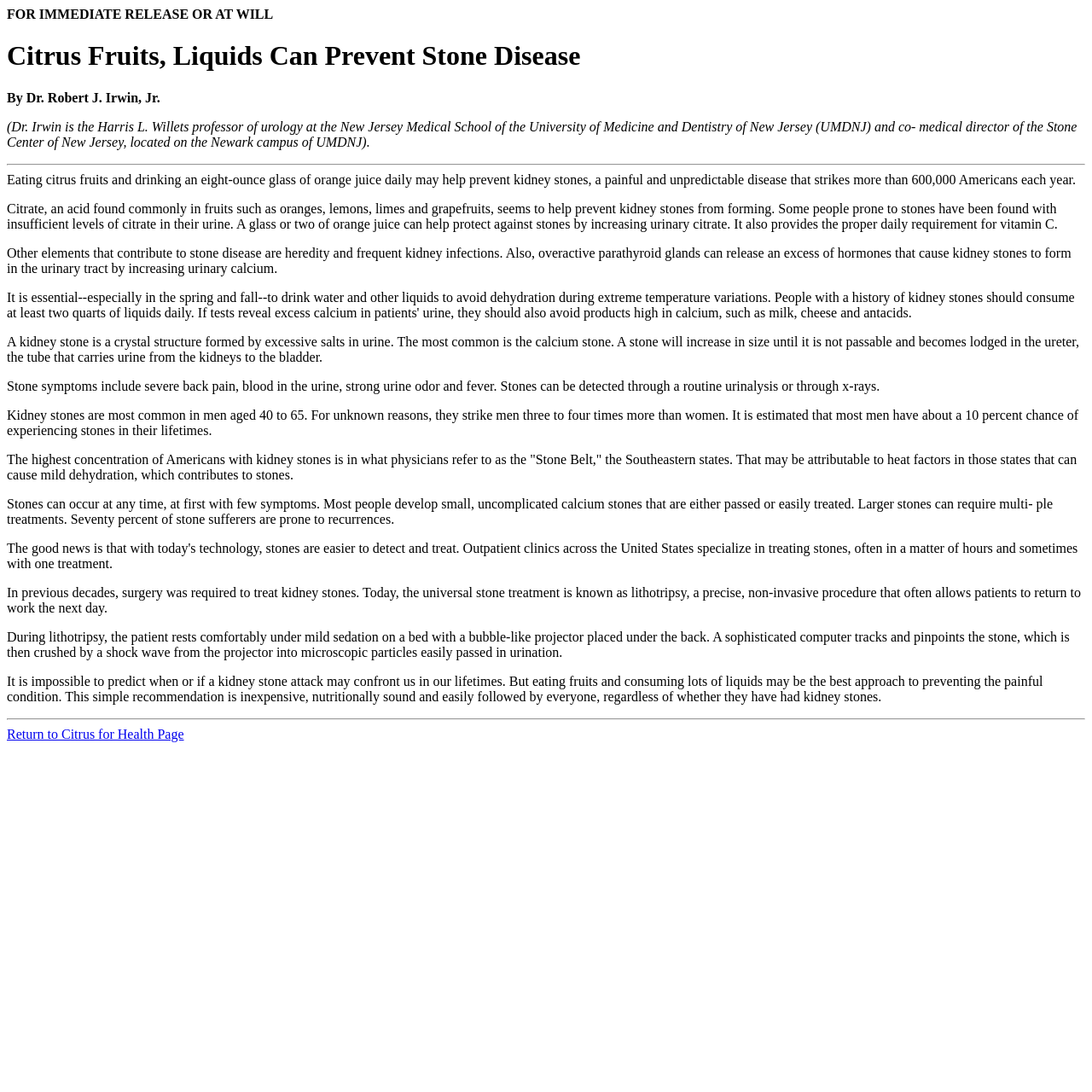What is the profession of Dr. Robert J. Irwin, Jr.?
Utilize the image to construct a detailed and well-explained answer.

Based on the StaticText element with the text 'By Dr. Robert J. Irwin, Jr.', we can infer that Dr. Irwin is a professor of urology. This is further supported by the subsequent StaticText element that describes his position as the Harris L. Willets professor of urology at the New Jersey Medical School of the University of Medicine and Dentistry of New Jersey (UMDNJ) and co-medical director of the Stone Center of New Jersey.